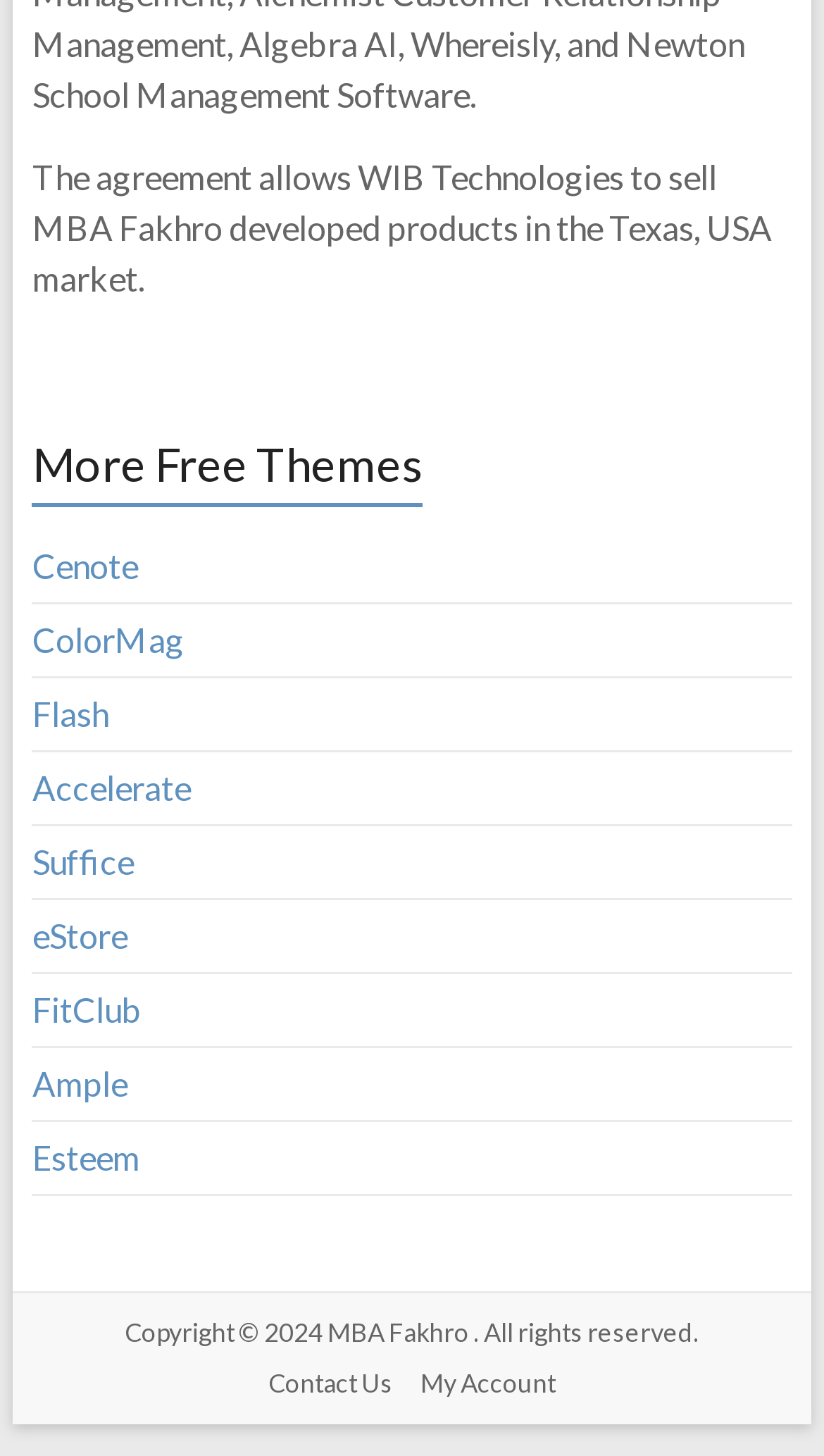Indicate the bounding box coordinates of the clickable region to achieve the following instruction: "go to the My Account page."

[0.497, 0.932, 0.687, 0.961]